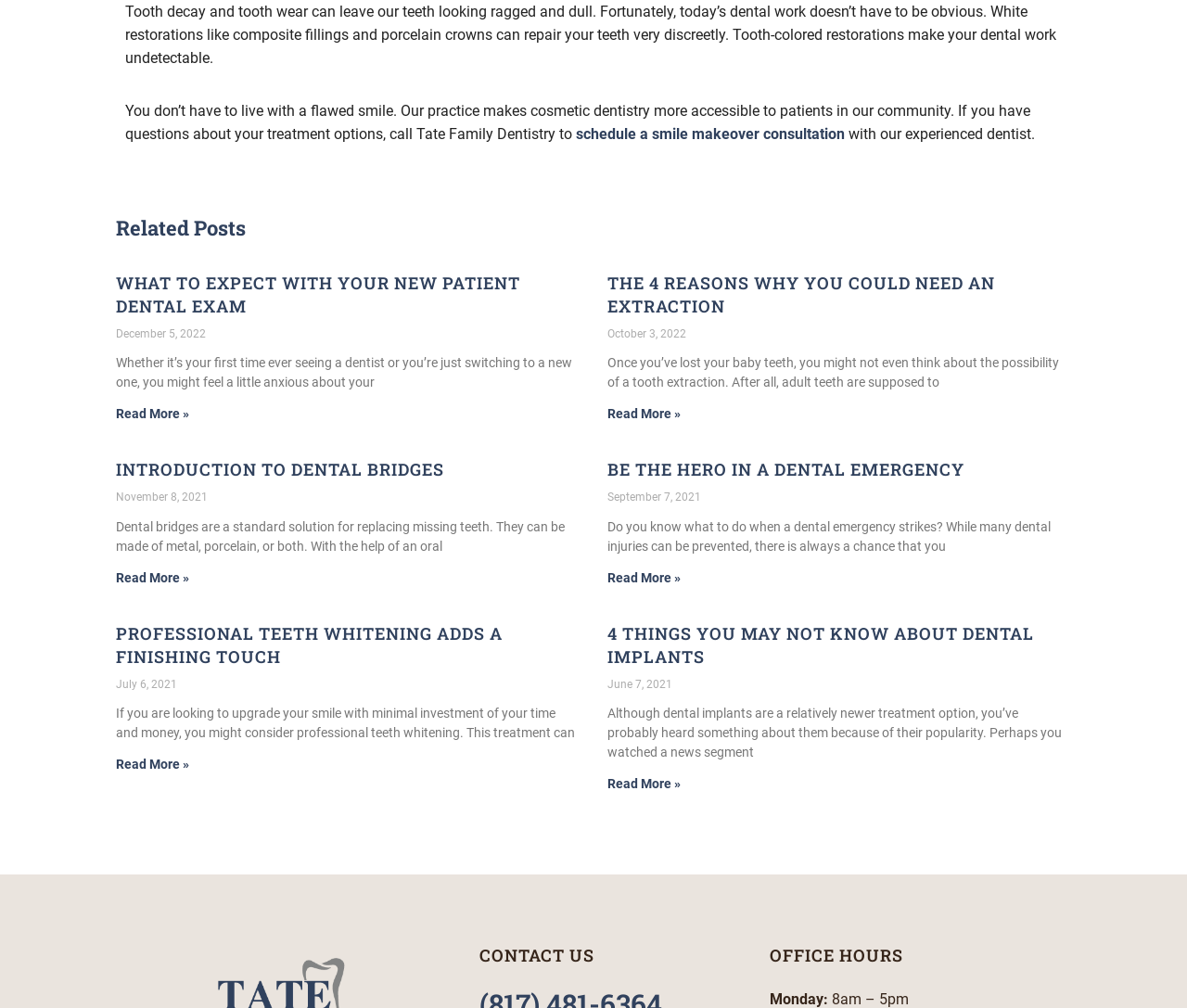Given the element description, predict the bounding box coordinates in the format (top-left x, top-left y, bottom-right x, bottom-right y), using floating point numbers between 0 and 1: Read More »

[0.512, 0.566, 0.573, 0.58]